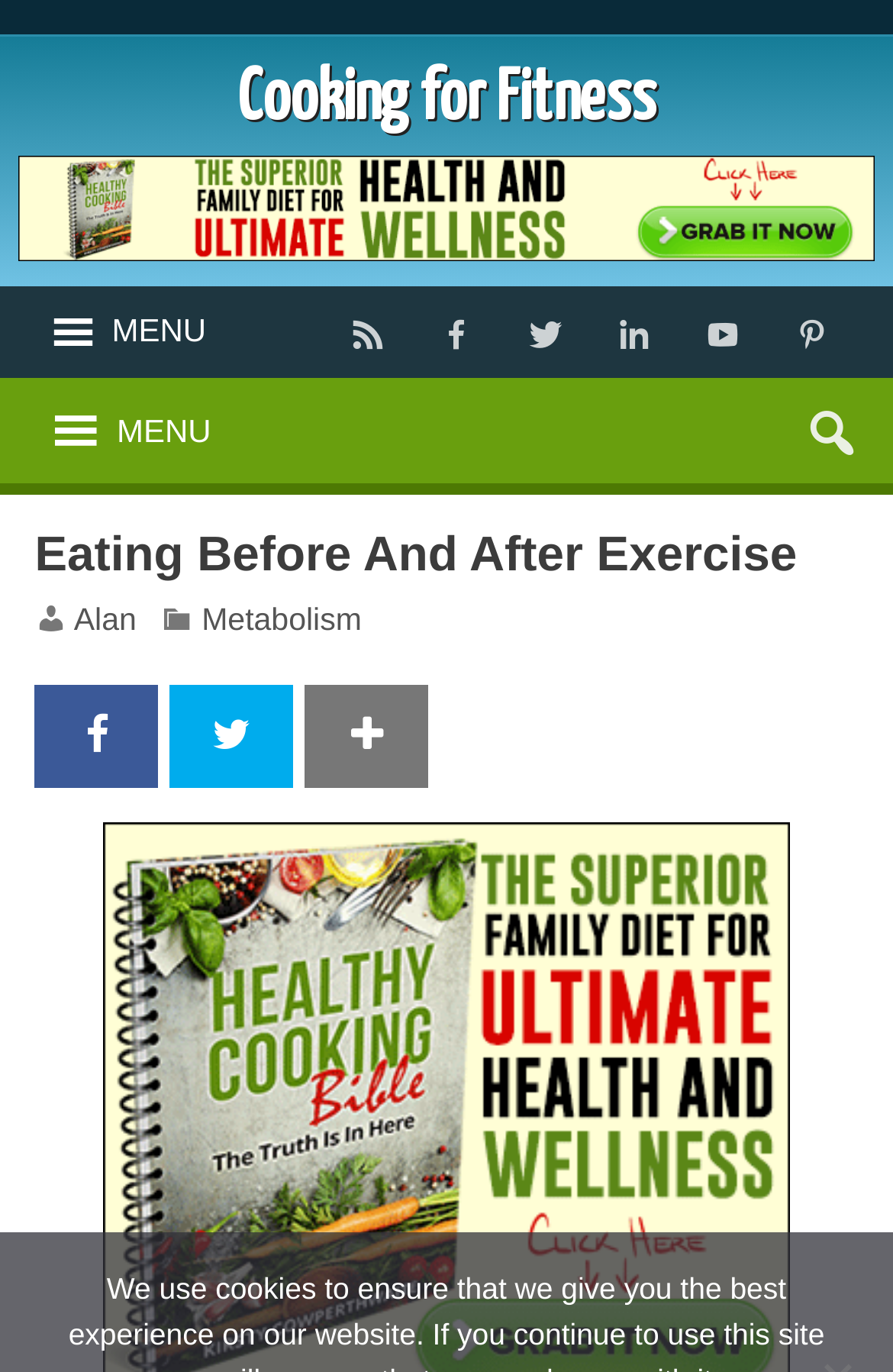Generate an in-depth caption that captures all aspects of the webpage.

The webpage is about eating before and after exercise, with a focus on maintaining good health. At the top, there is a link to "Cooking for Fitness" with a heading of the same name, taking up about a quarter of the screen width. Below this, there is a large image of "Healthy Cooking" that spans almost the entire width of the screen.

On the left side, there is a button labeled "MENU" with an icon, which is not expanded. When expanded, it reveals a menu with a heading "Eating Before And After Exercise" and several links, including "Alan", "Metabolism", and "Healthy Cooking". There are also several icon links, including a search icon, a clock icon, and a heart icon.

On the top right, there are several social media links, represented by icons, including Facebook, Twitter, and Instagram. These links are aligned horizontally and take up about a quarter of the screen width.

Overall, the webpage has a clean layout, with a clear focus on the topic of eating before and after exercise, and provides easy access to related links and resources.